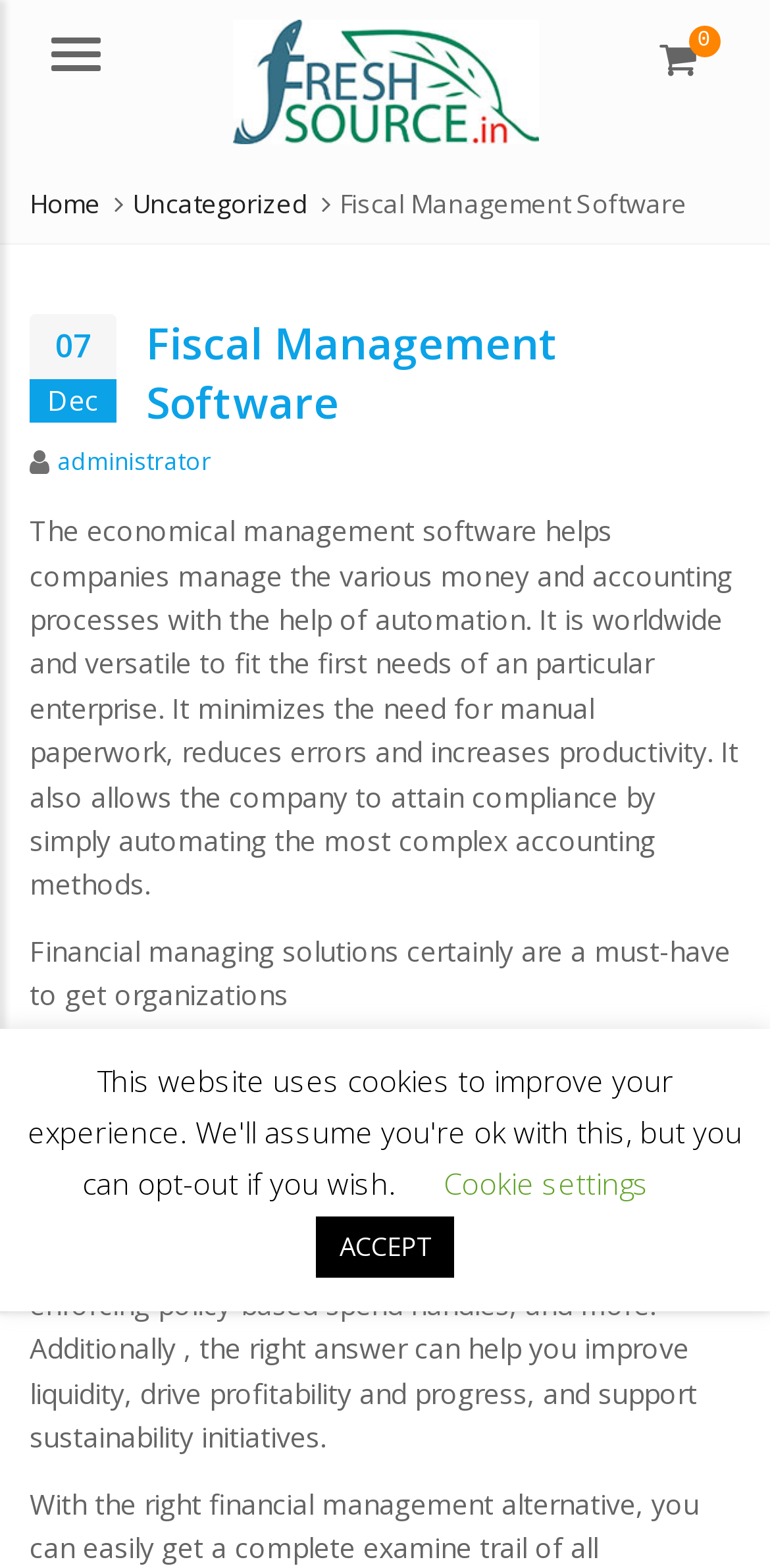What type of solutions are being discussed on the webpage?
Please look at the screenshot and answer using one word or phrase.

Financial managing solutions